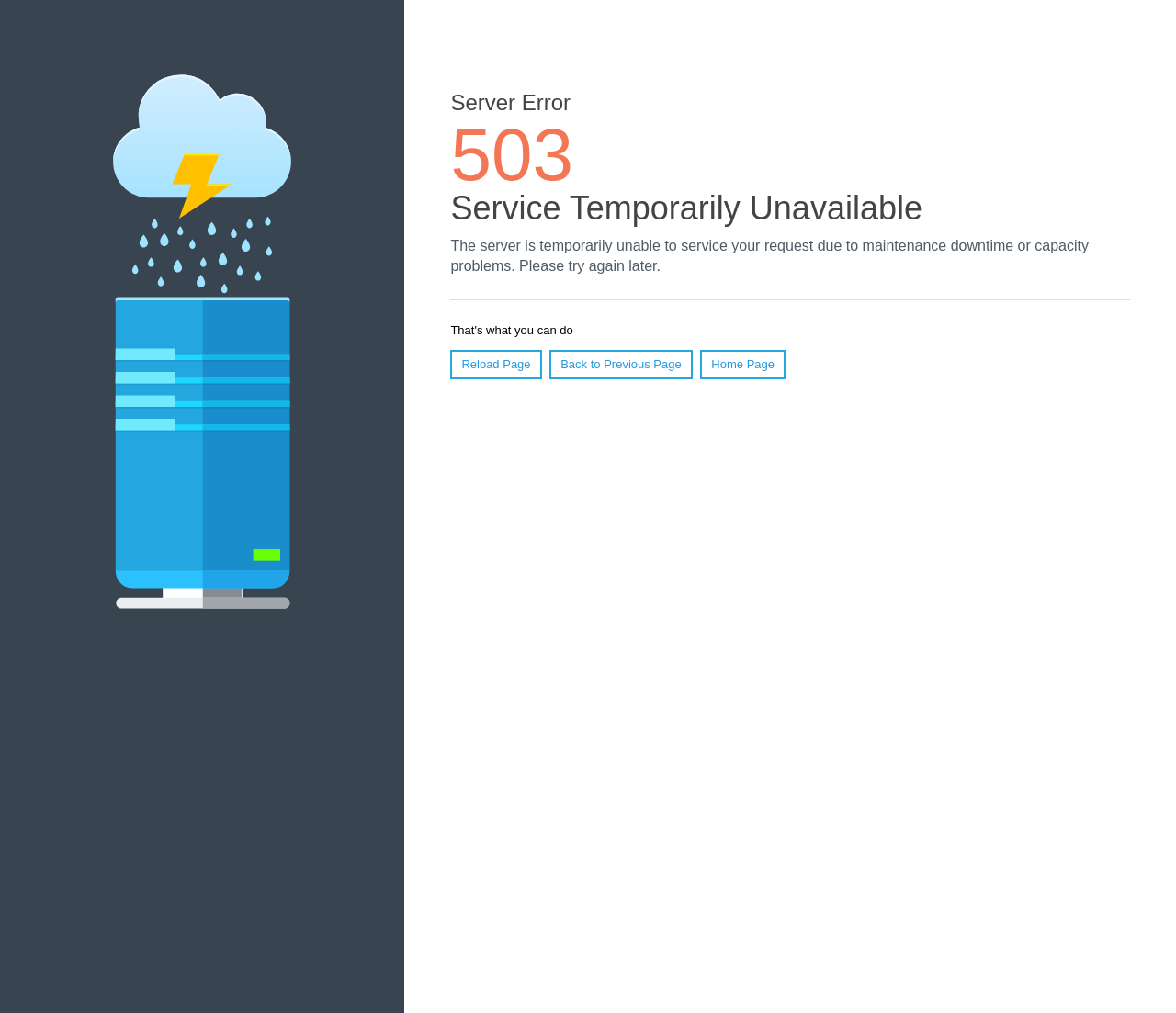Provide a one-word or short-phrase response to the question:
What action can be taken to resolve the issue?

Try again later